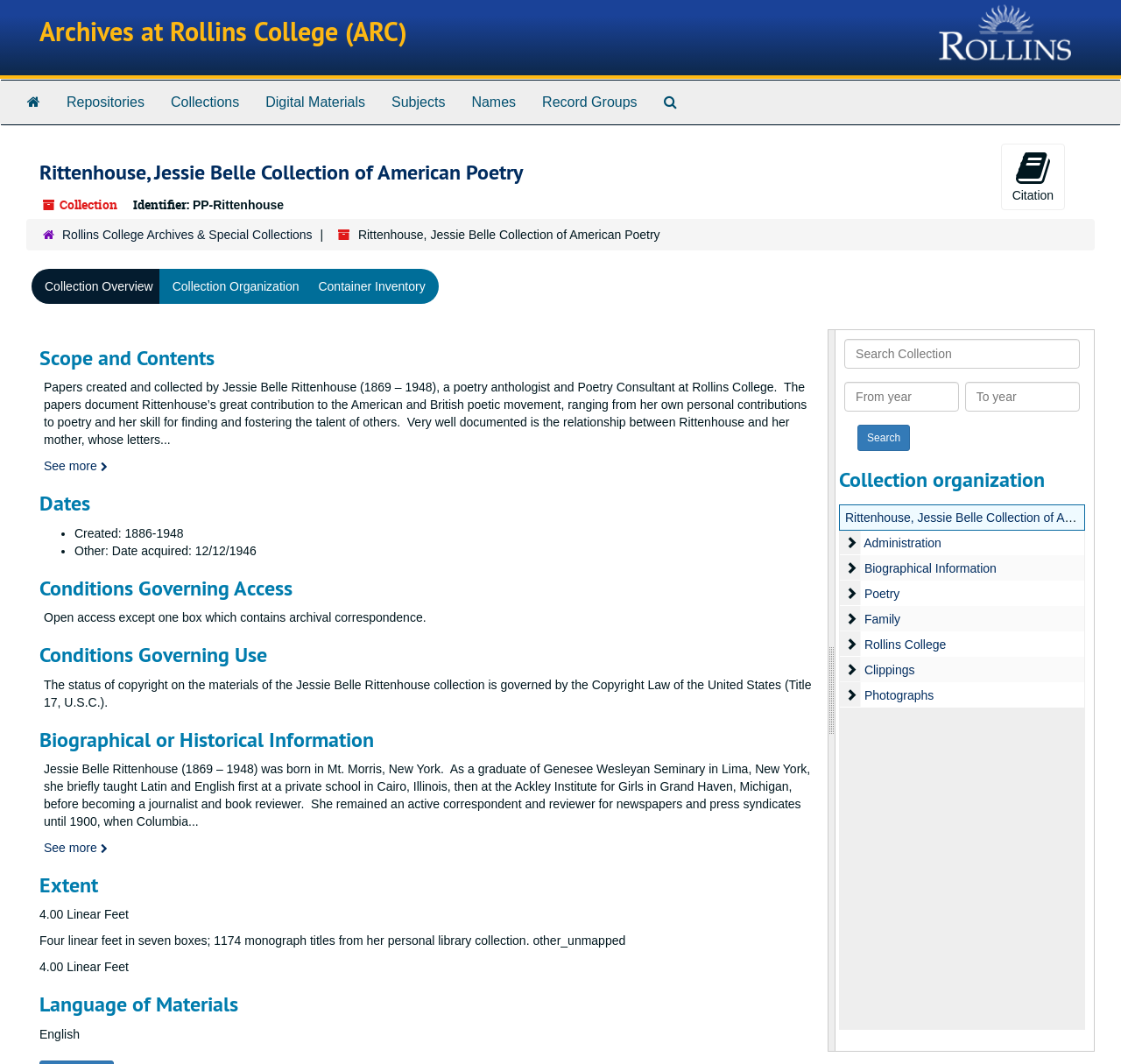What is the date range of the collection?
Using the image, give a concise answer in the form of a single word or short phrase.

1886-1948